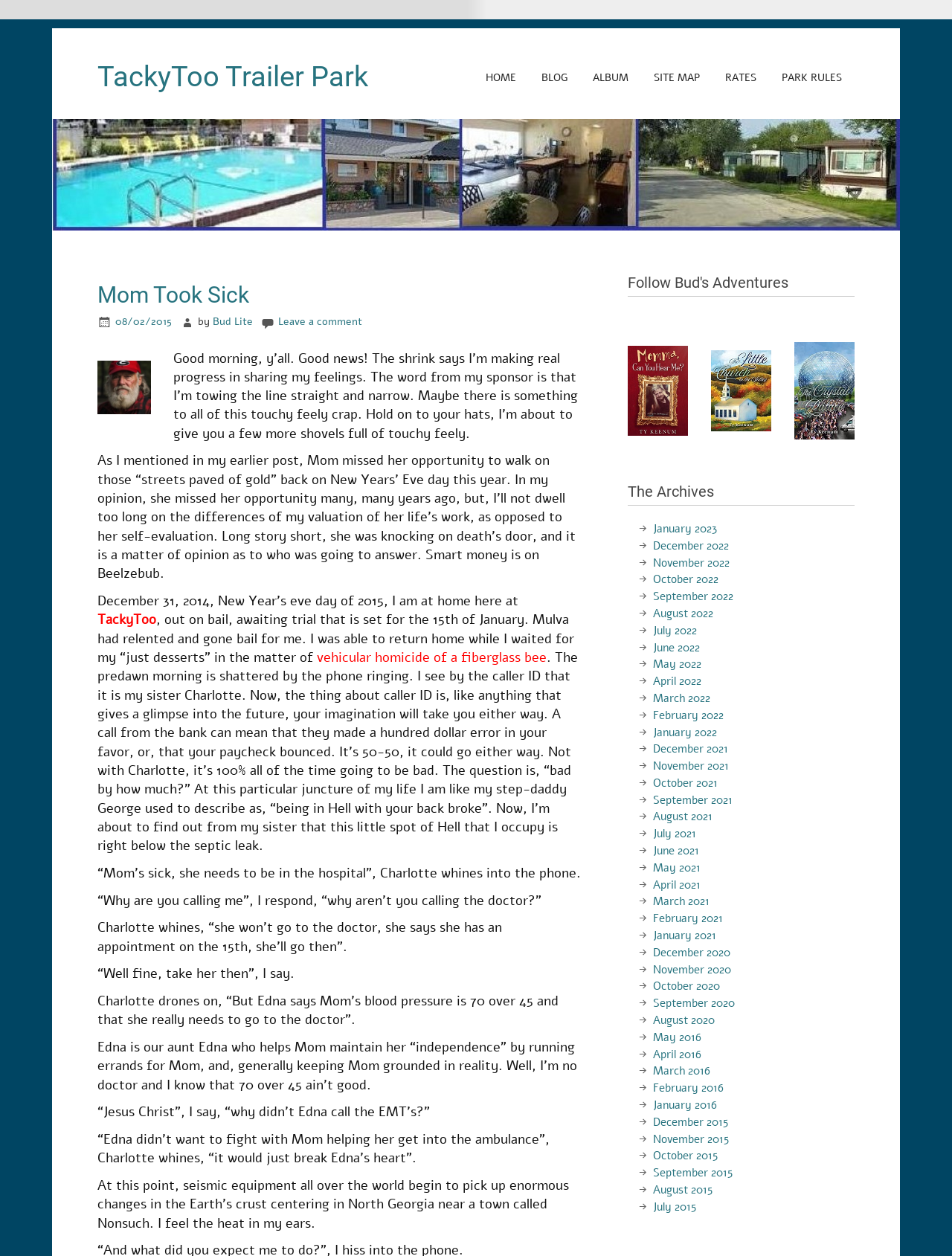Locate and extract the text of the main heading on the webpage.

TackyToo Trailer Park